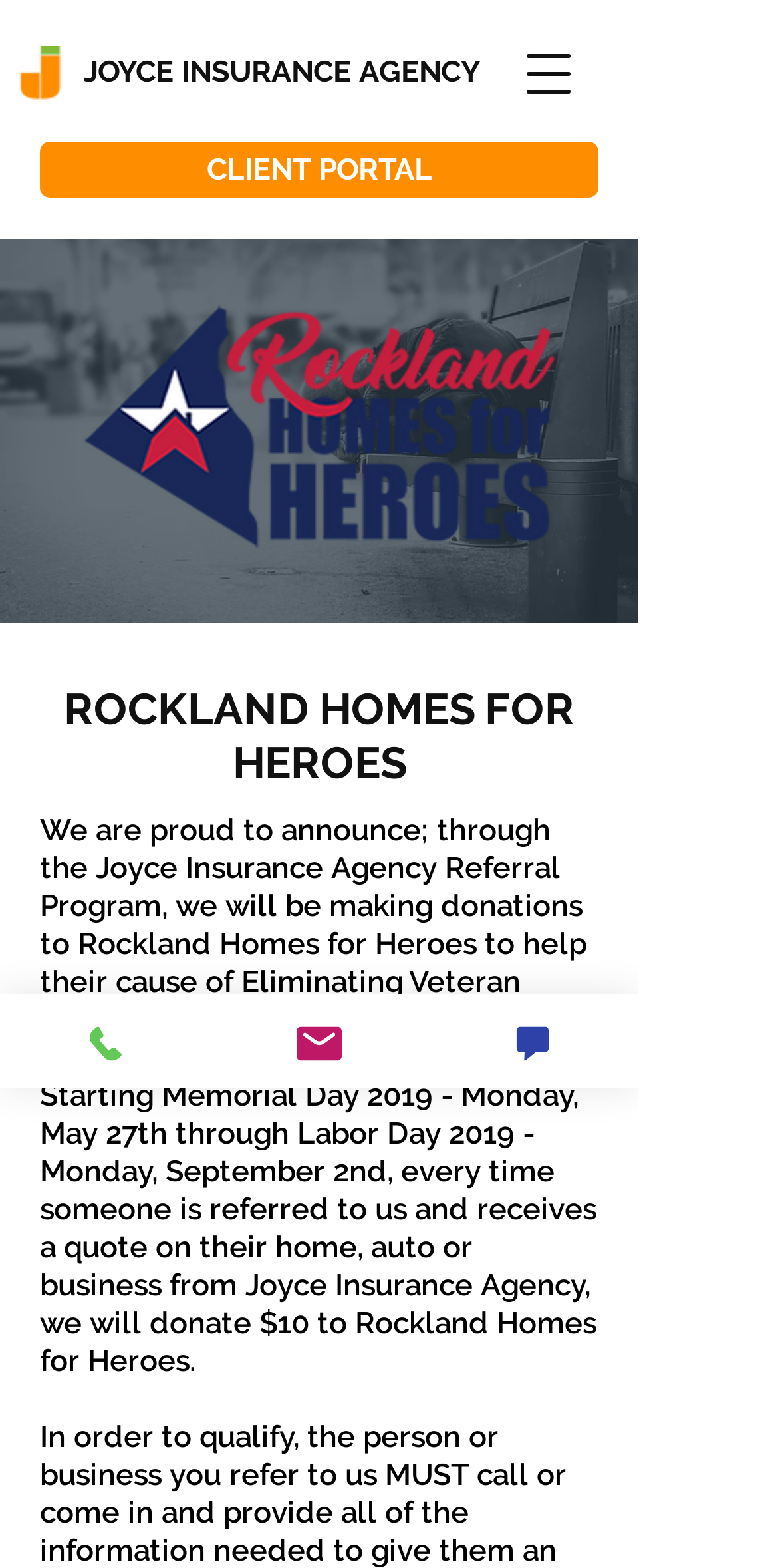Please reply with a single word or brief phrase to the question: 
What is the name of the organization that the referral program supports?

Rockland Homes for Heroes